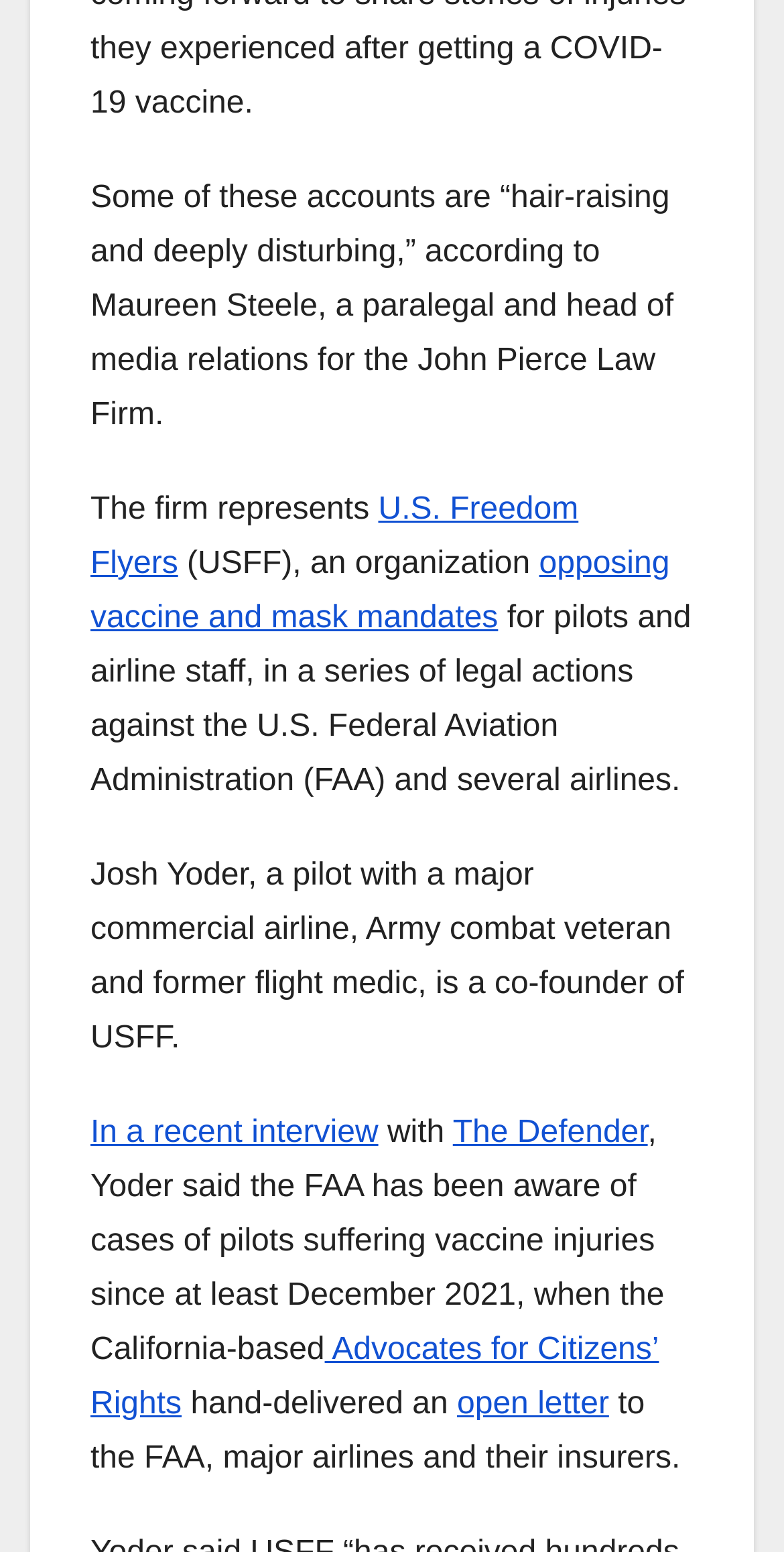What did Advocates for Citizens’ Rights hand-deliver to the FAA? Based on the screenshot, please respond with a single word or phrase.

an open letter